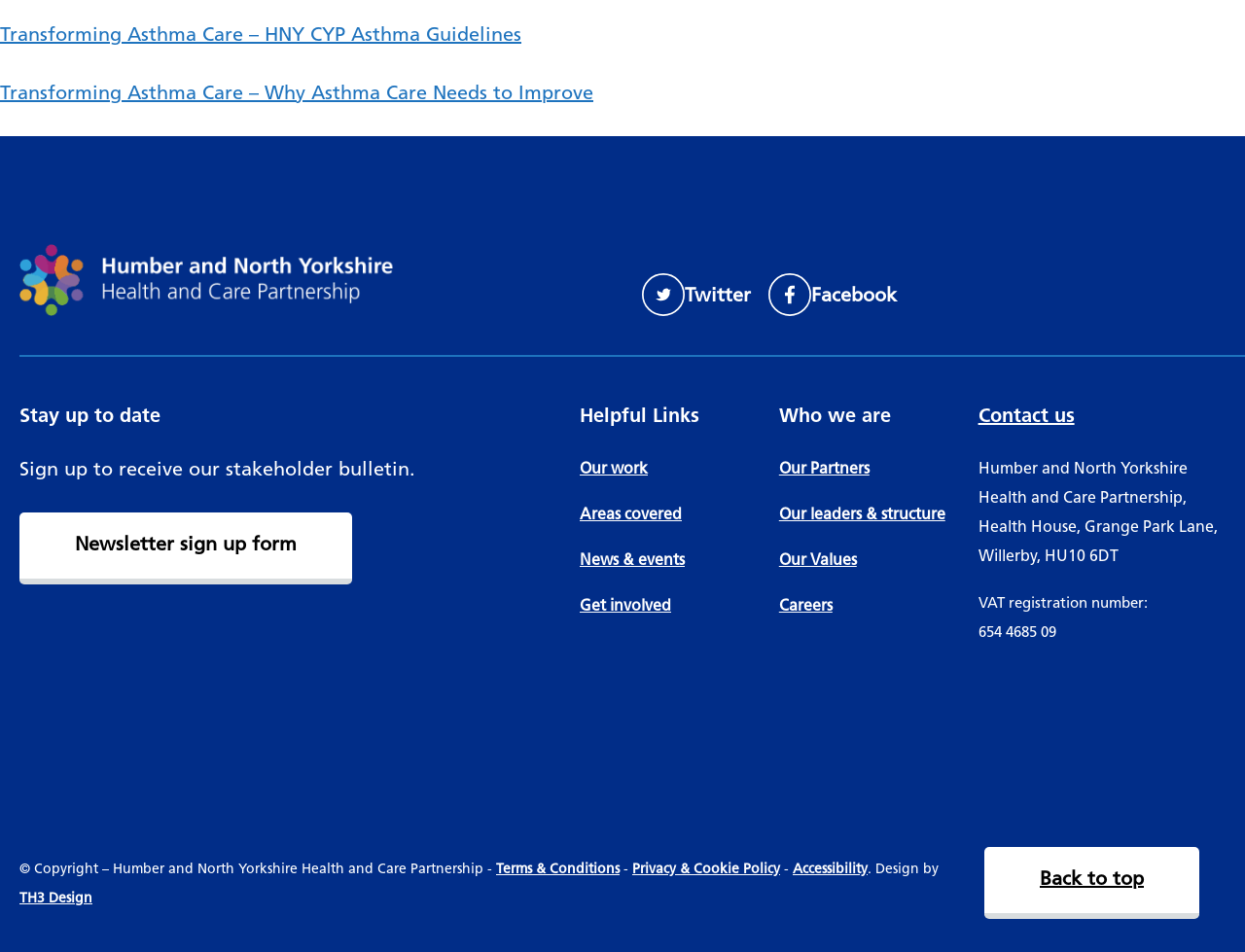What is the name of the health and care partnership? Look at the image and give a one-word or short phrase answer.

Humber and North Yorkshire Health and Care Partnership